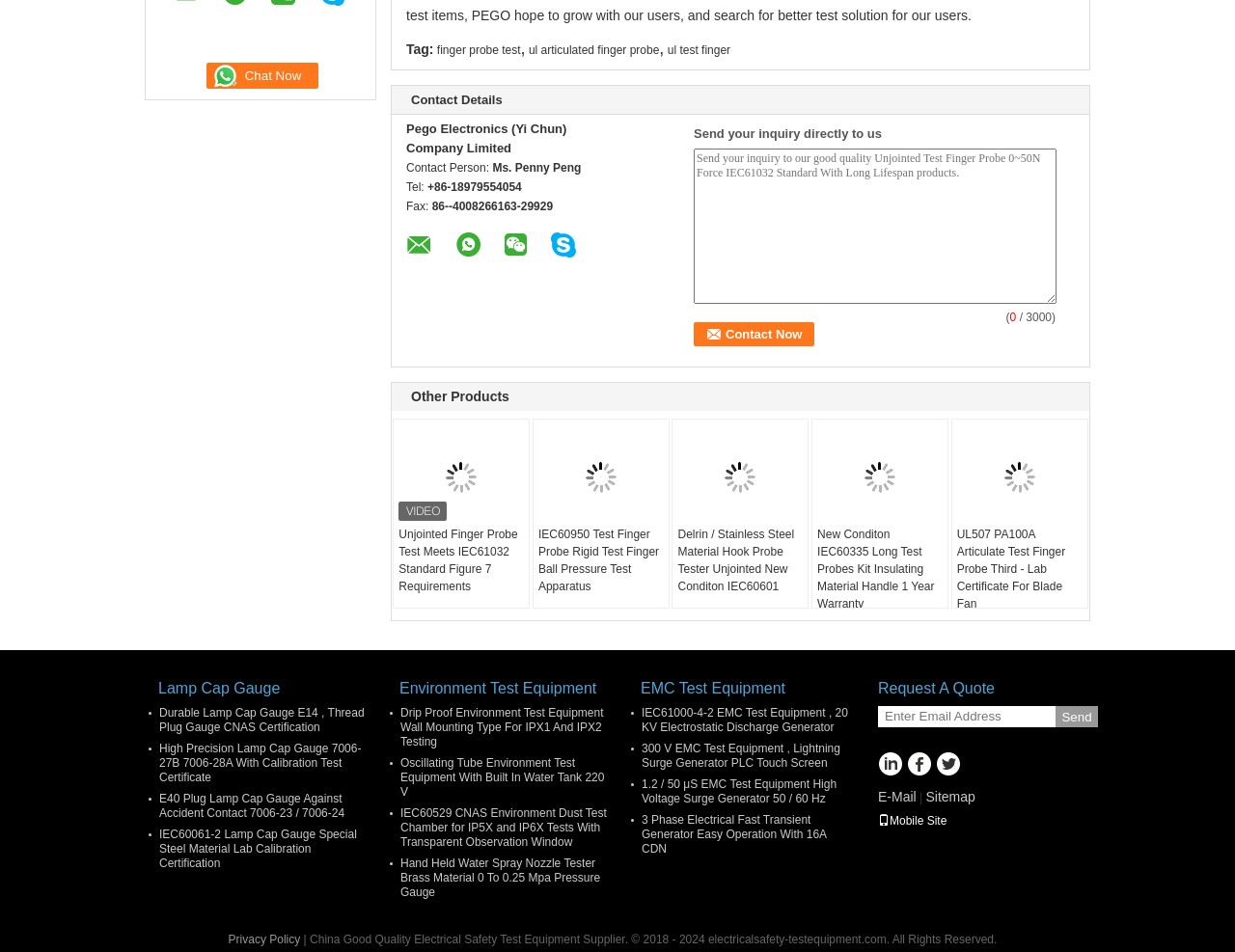Provide the bounding box coordinates for the area that should be clicked to complete the instruction: "Contact the company now".

[0.562, 0.338, 0.66, 0.364]